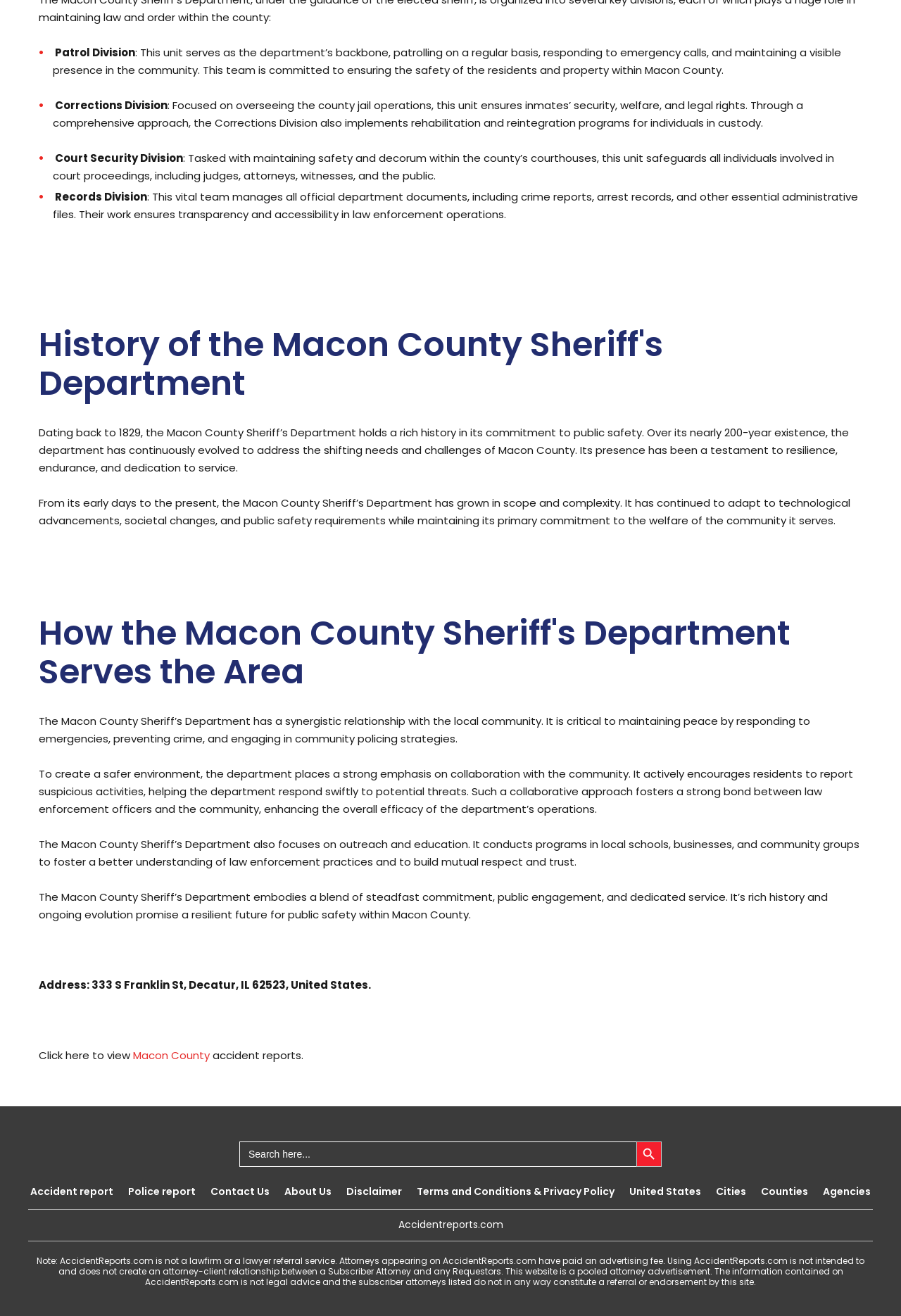Please determine the bounding box coordinates of the clickable area required to carry out the following instruction: "View issues from 2023". The coordinates must be four float numbers between 0 and 1, represented as [left, top, right, bottom].

None